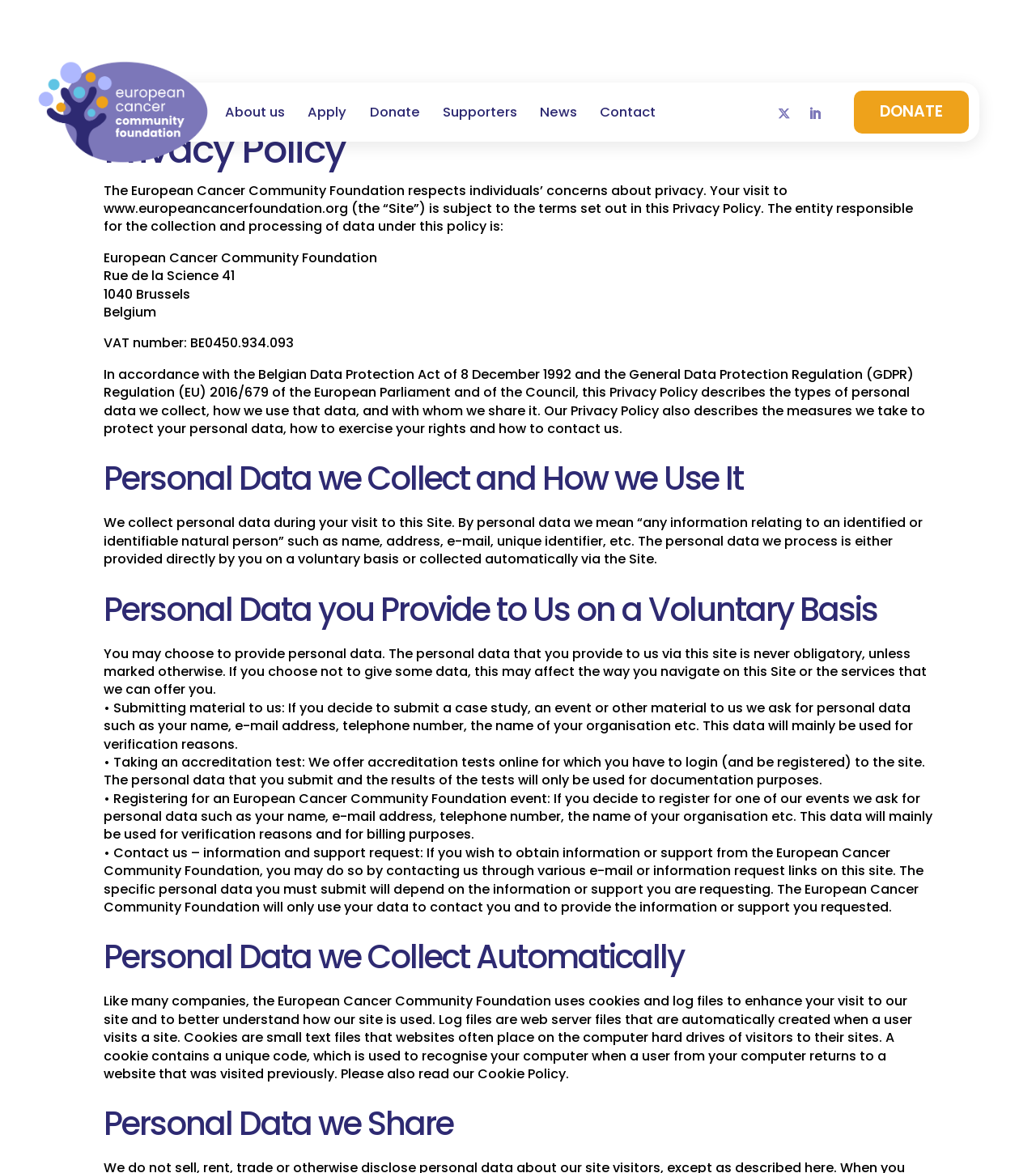What is the purpose of cookies and log files on this site? Based on the image, give a response in one word or a short phrase.

To enhance user experience and understand site usage